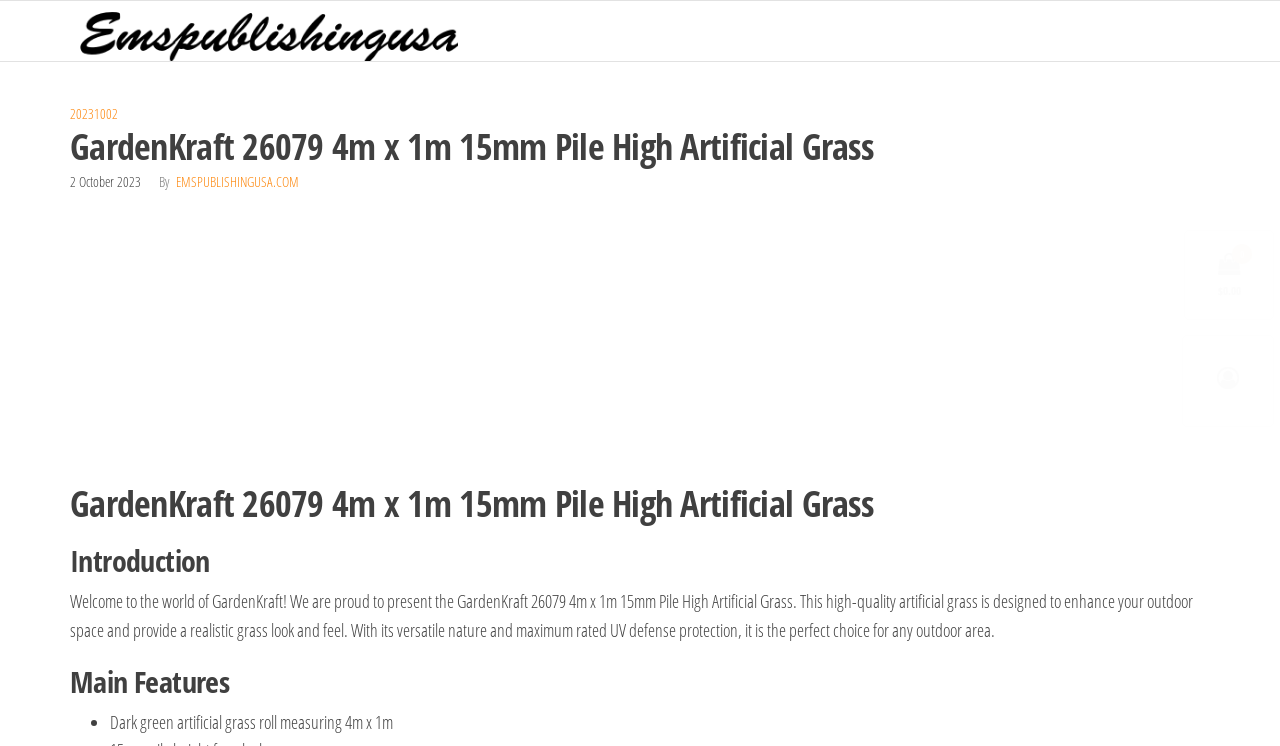Locate the UI element that matches the description title="My Account" in the webpage screenshot. Return the bounding box coordinates in the format (top-left x, top-left y, bottom-right x, bottom-right y), with values ranging from 0 to 1.

[0.924, 0.451, 0.995, 0.572]